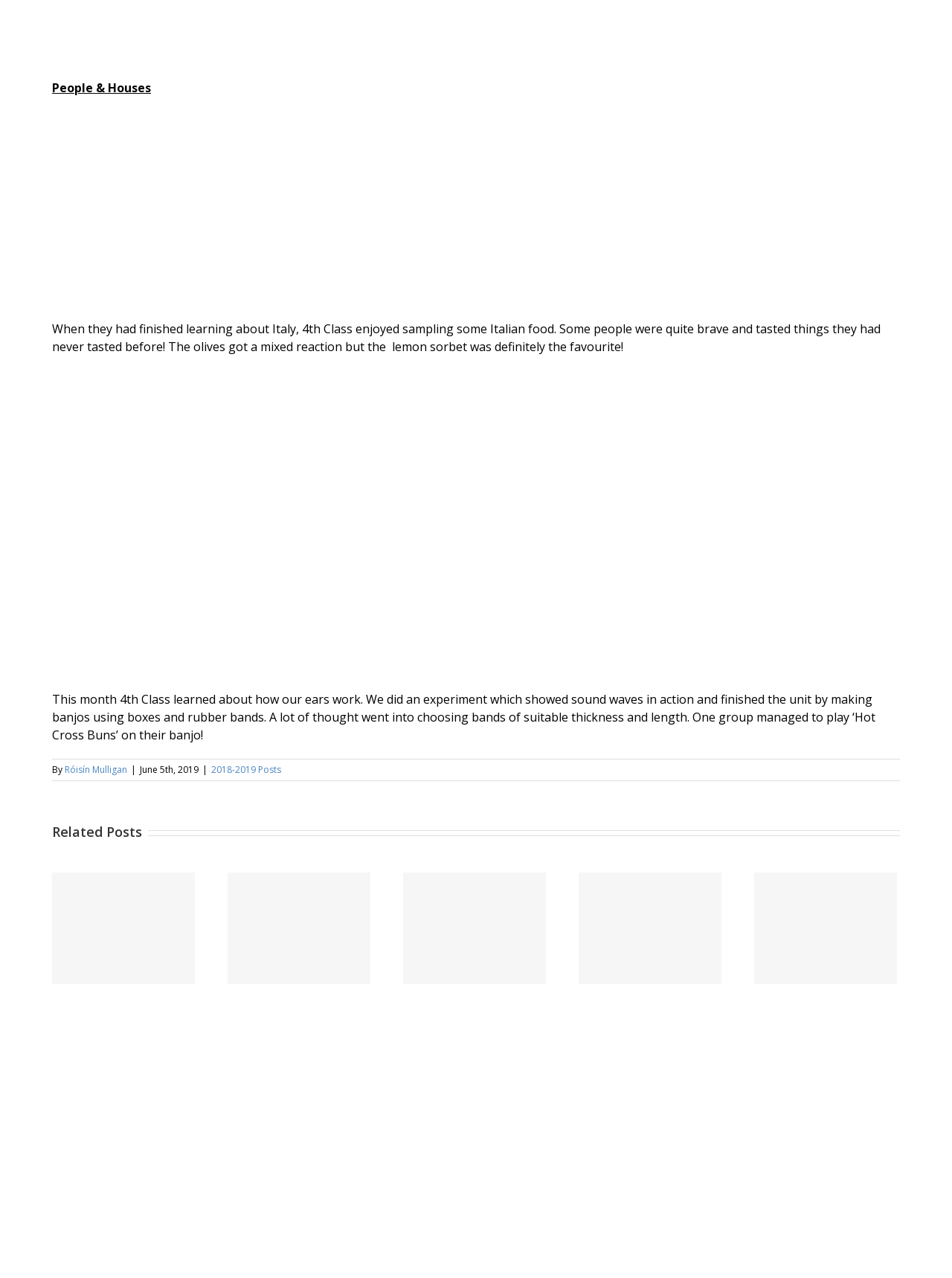What is the topic of the second related post?
Please provide a detailed answer to the question.

The topic of the second related post is 'Papier Mache Fun!', which is a link element located within the second generic element with a popup menu, with a bounding box coordinate of [0.334, 0.706, 0.363, 0.727].